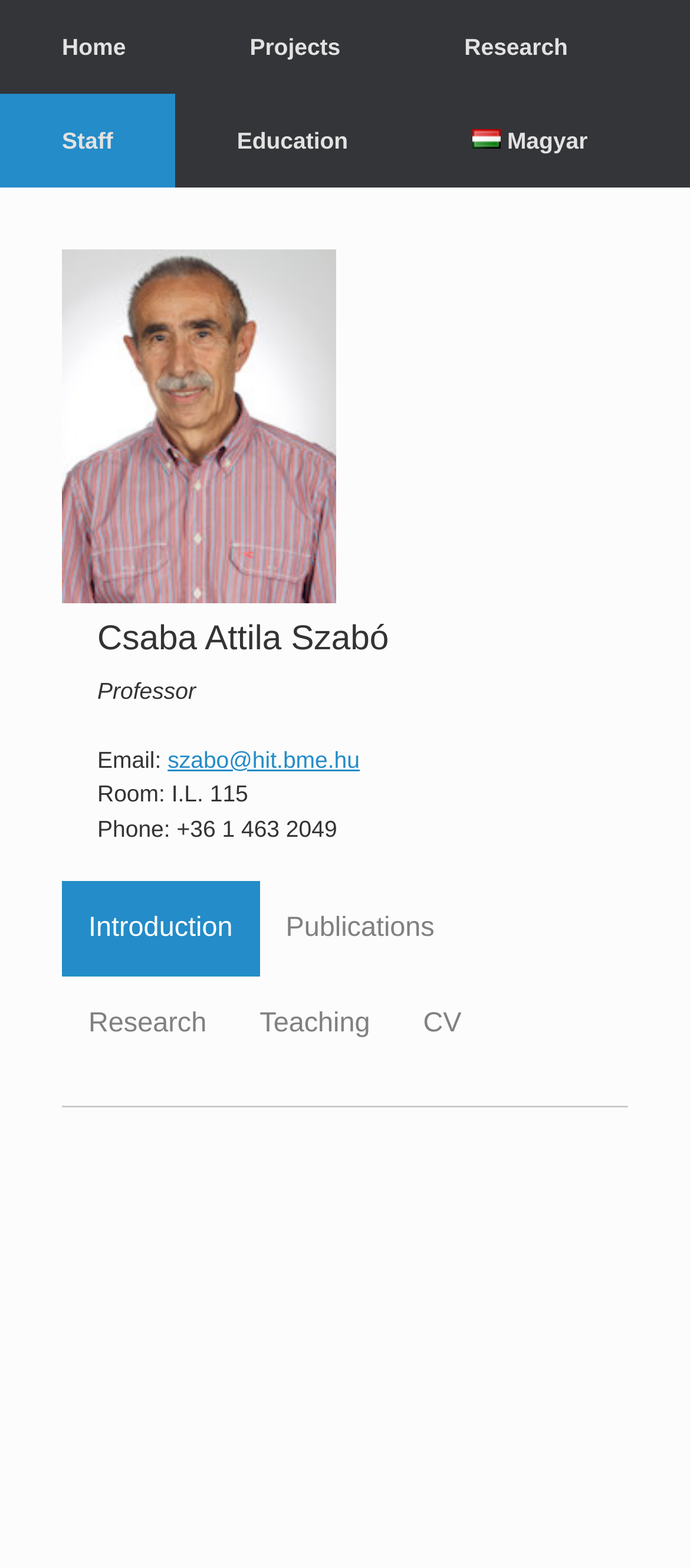Show me the bounding box coordinates of the clickable region to achieve the task as per the instruction: "download CV".

[0.575, 0.622, 0.707, 0.683]